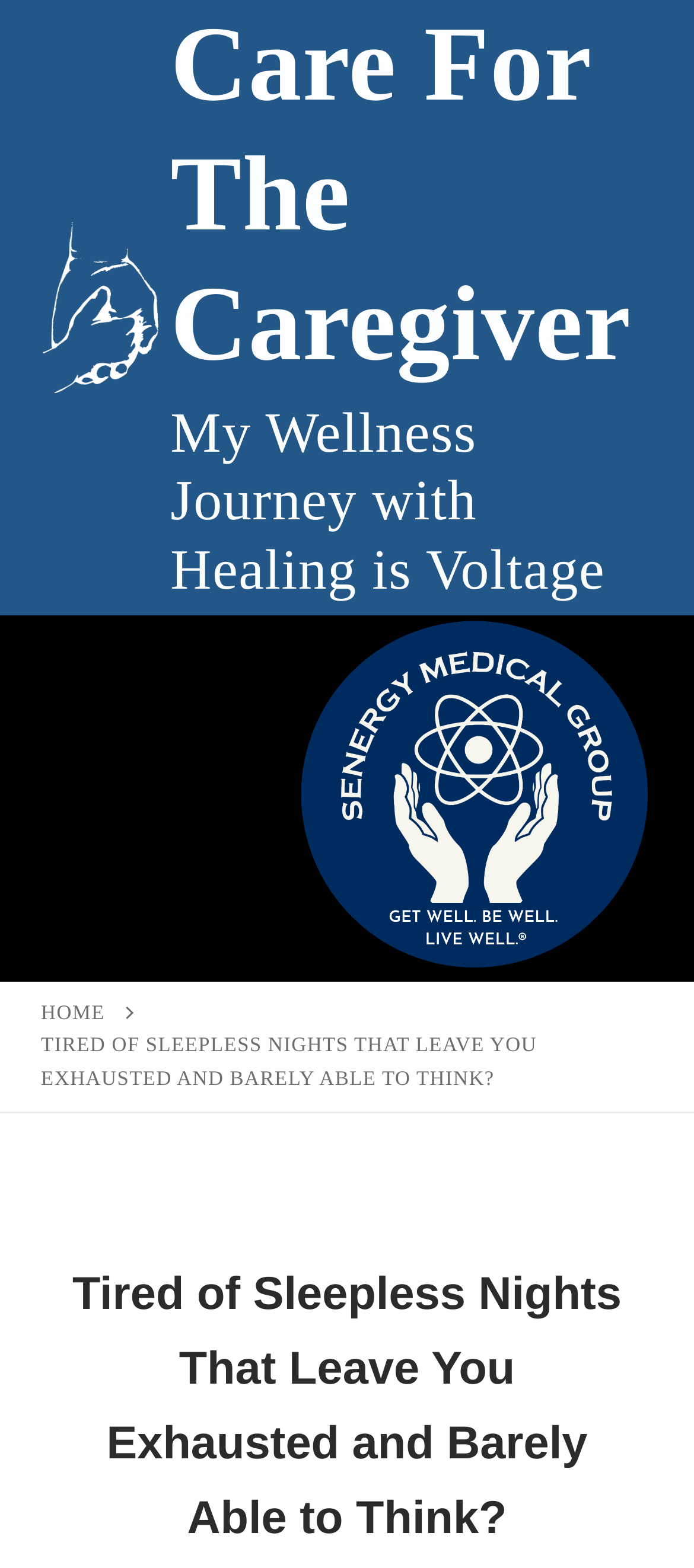Provide the bounding box coordinates of the HTML element described by the text: "Care For The Caregiver". The coordinates should be in the format [left, top, right, bottom] with values between 0 and 1.

[0.246, 0.0, 0.938, 0.248]